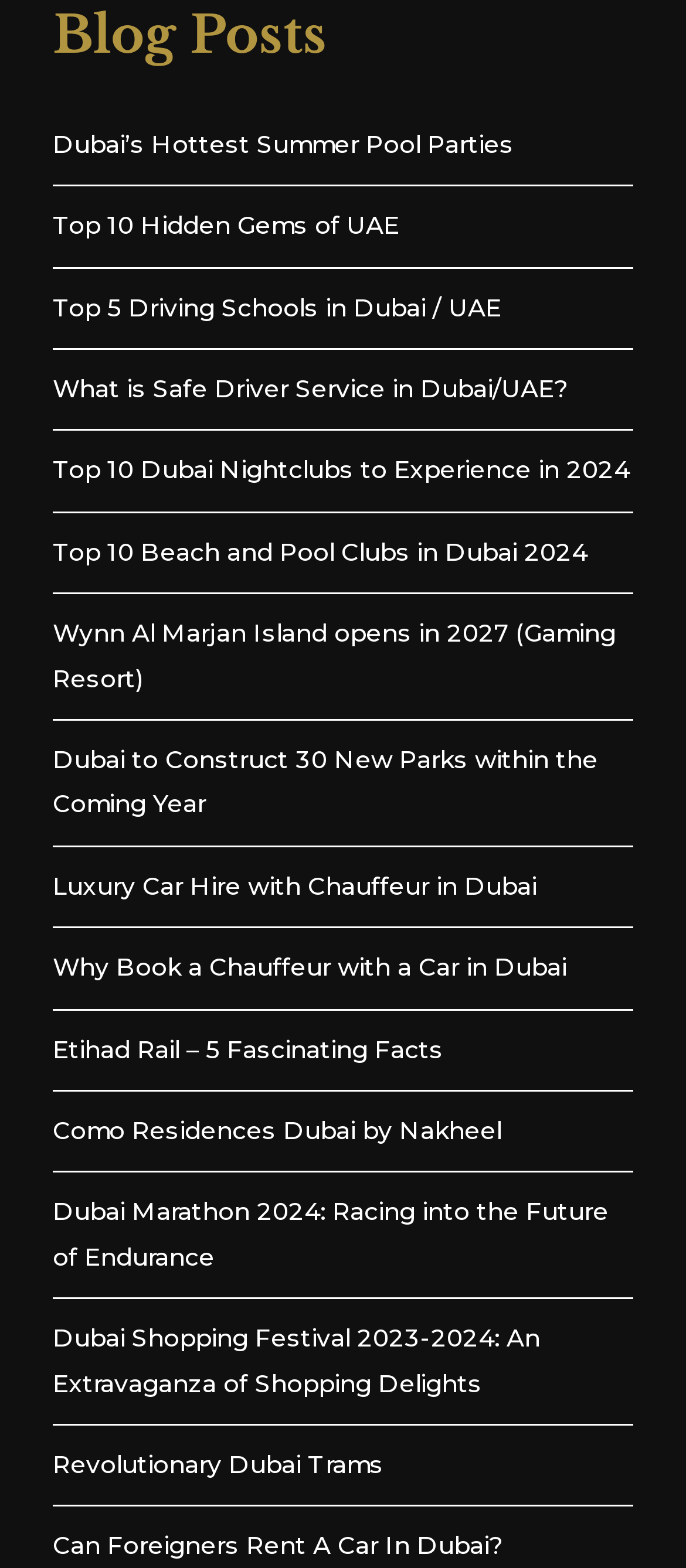Identify the coordinates of the bounding box for the element that must be clicked to accomplish the instruction: "Discover Luxury Car Hire with Chauffeur in Dubai".

[0.077, 0.556, 0.782, 0.574]